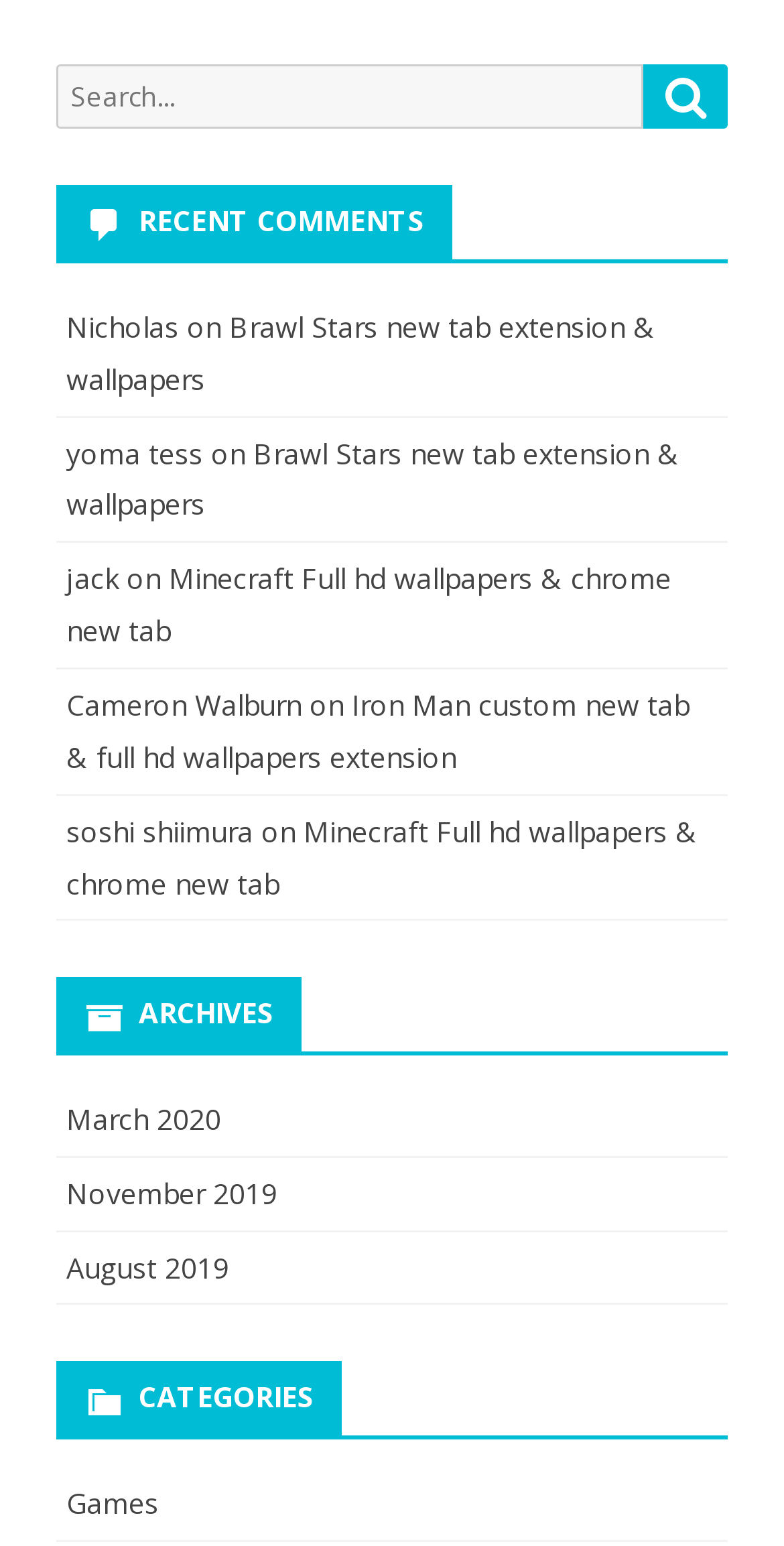Utilize the details in the image to give a detailed response to the question: What is the category of the link 'Games'?

The link 'Games' is located under the heading ' CATEGORIES', which suggests that it is a category link.